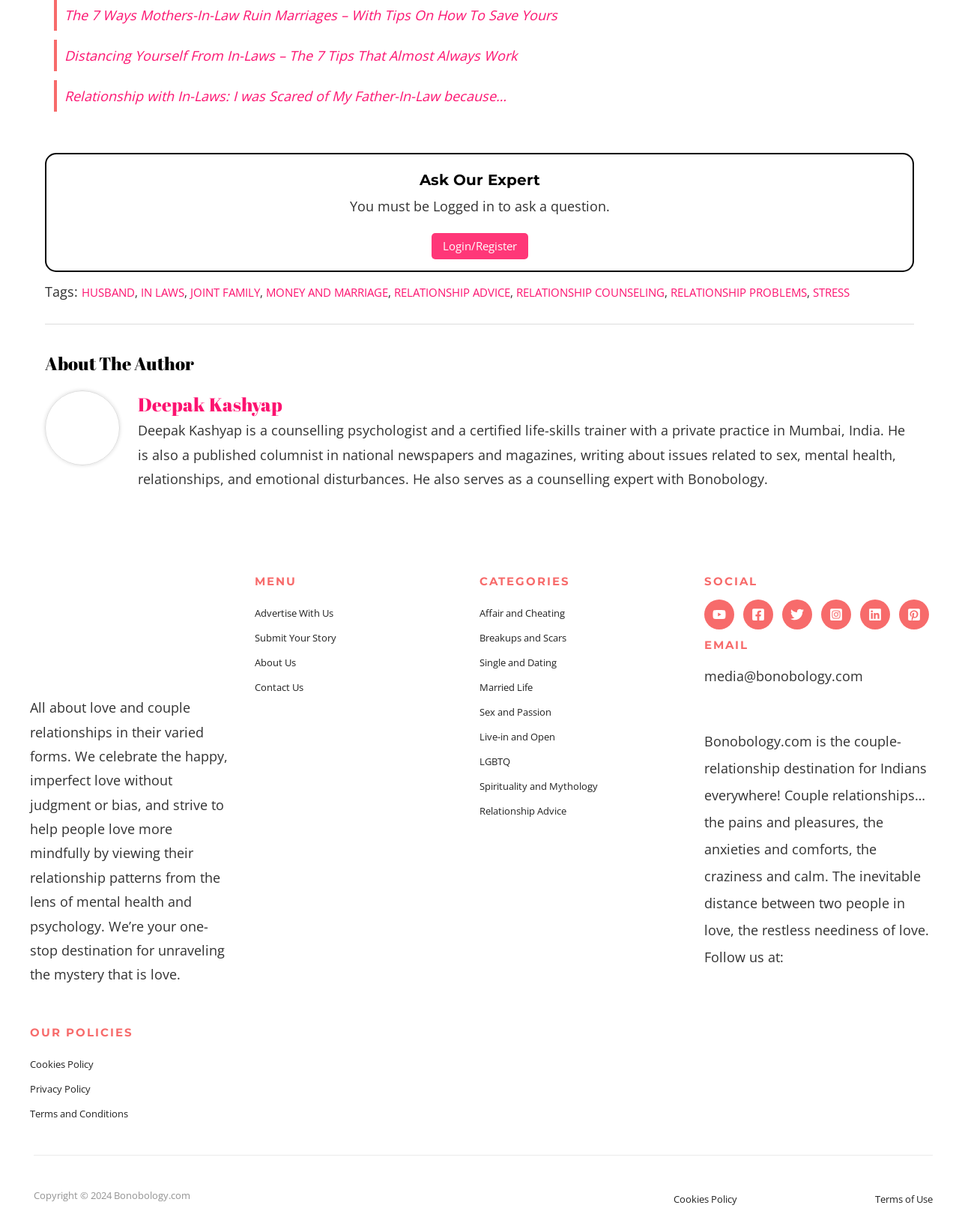Find the bounding box coordinates of the area that needs to be clicked in order to achieve the following instruction: "Click on the 'Login/Register' button". The coordinates should be specified as four float numbers between 0 and 1, i.e., [left, top, right, bottom].

[0.45, 0.189, 0.55, 0.21]